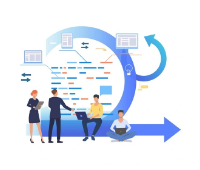Detail the scene depicted in the image with as much precision as possible.

The image depicts a collaborative and dynamic work environment focused on technology and software development. In the center, diverse professionals are engaged in various tasks, signifying teamwork and innovation. A man in a suit shakes hands with a colleague, symbolizing partnerships or negotiations, while another individual works on a laptop, highlighting the importance of technology in modern business operations. On the left, a woman is holding documents, possibly reviewing or presenting information, while a relaxed figure sits cross-legged, engaged with a device, representing flexibility and accessibility in work settings.

The background features a flow of abstract data elements and directional arrows, emphasizing the themes of integration and progress. This portrayal is aligned with the idea of 'Third Party Integration', showcasing how businesses can connect various systems to enhance efficiency, streamline processes, and foster growth.